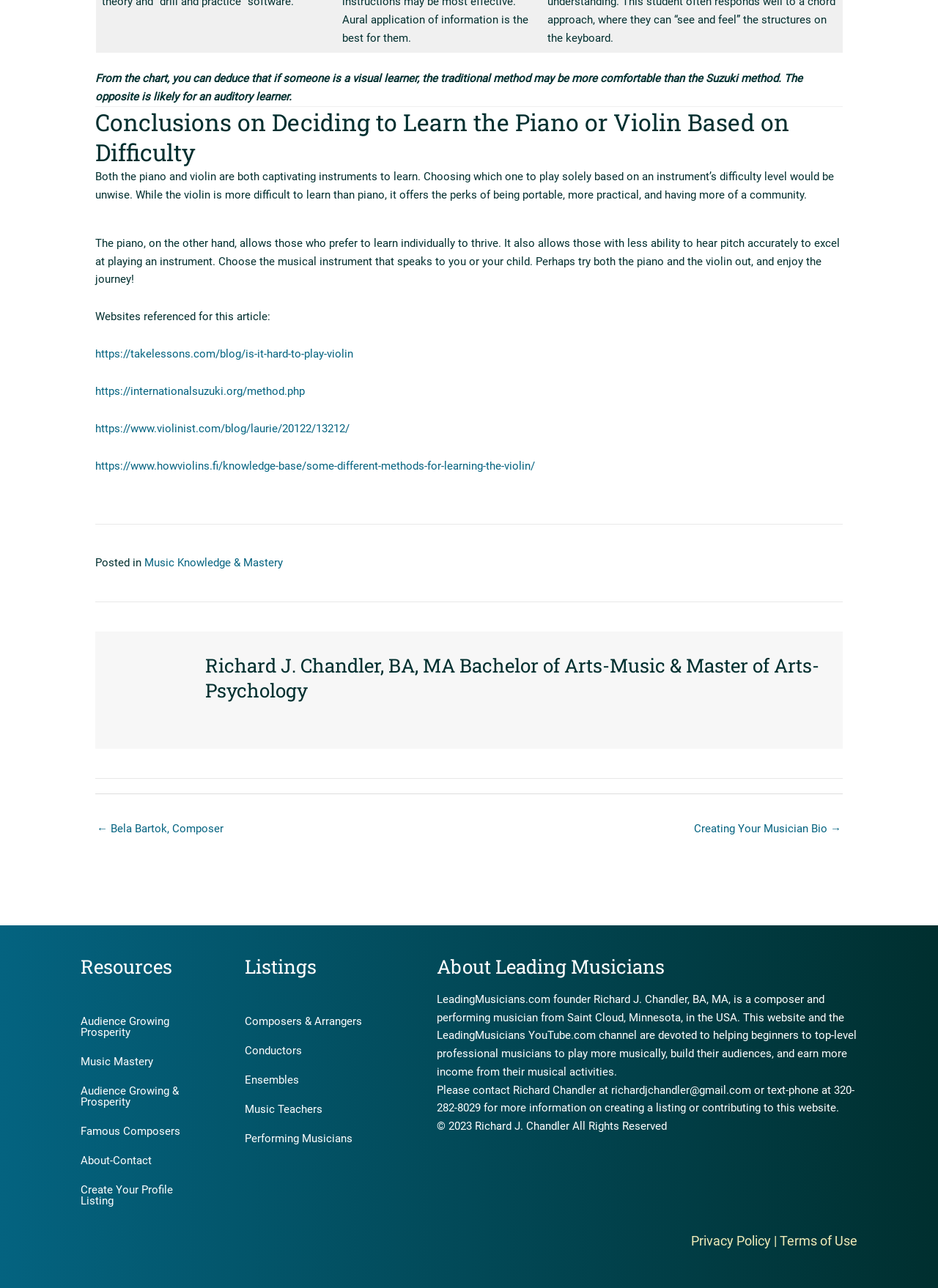Please specify the bounding box coordinates of the clickable region to carry out the following instruction: "View the resources on Music Mastery". The coordinates should be four float numbers between 0 and 1, in the format [left, top, right, bottom].

[0.078, 0.814, 0.225, 0.834]